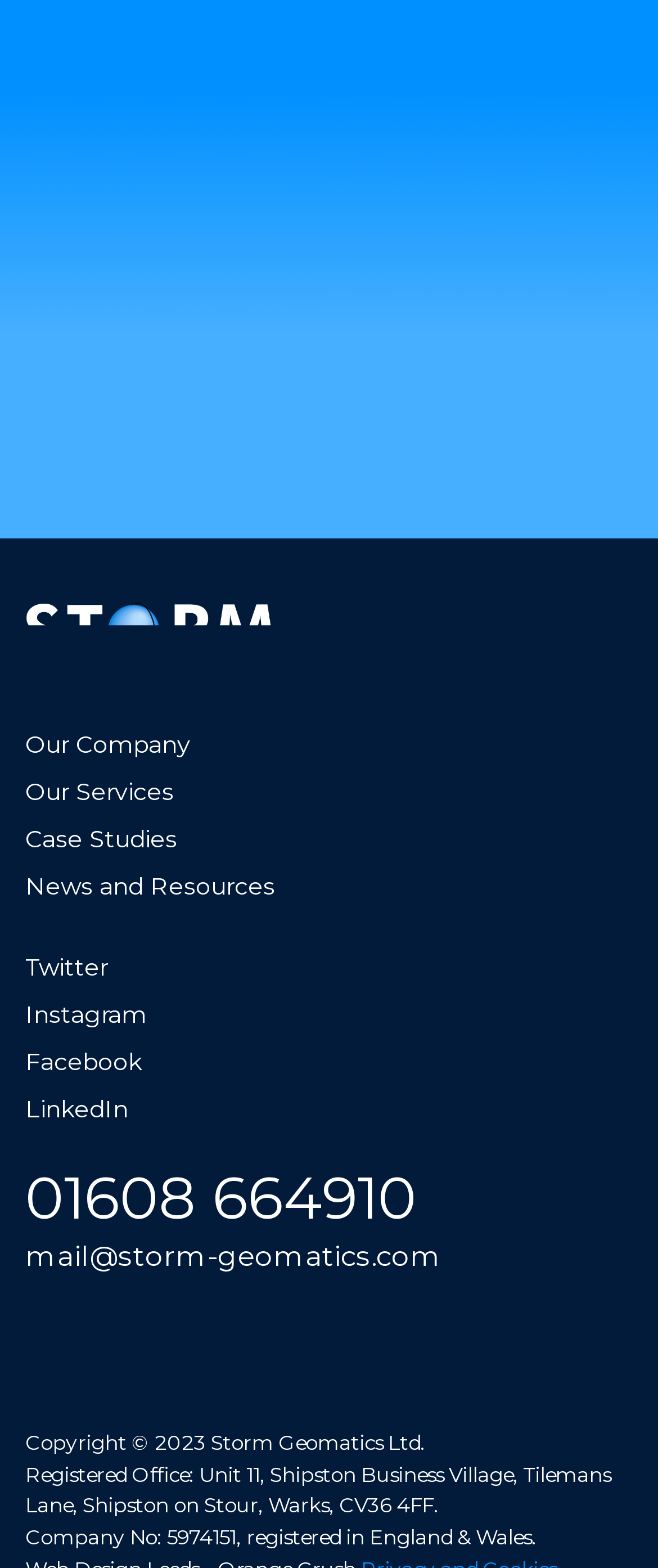Show me the bounding box coordinates of the clickable region to achieve the task as per the instruction: "Call 01608 664910".

[0.365, 0.163, 0.671, 0.184]